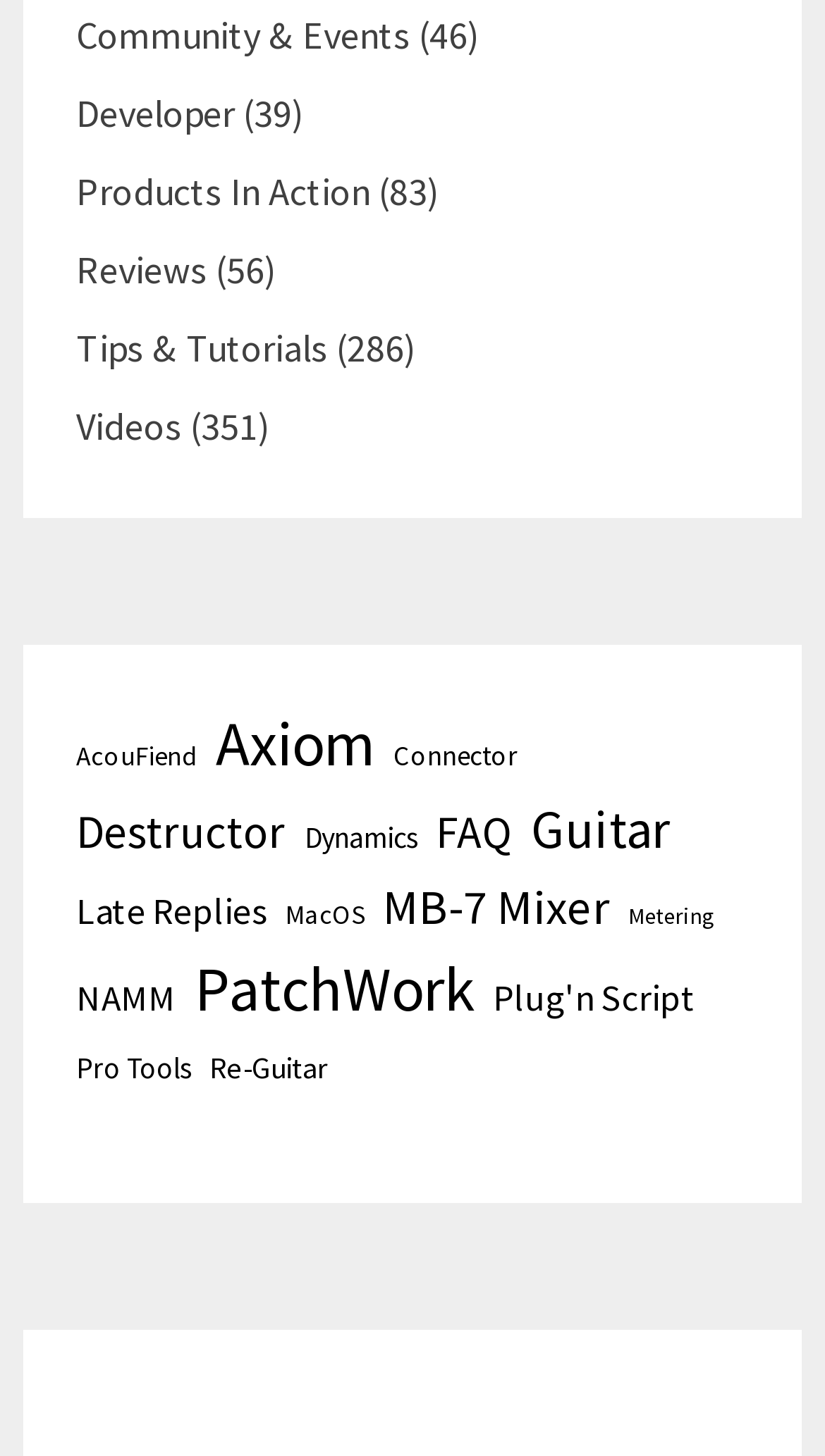What is the last link on the webpage? Refer to the image and provide a one-word or short phrase answer.

Re-Guitar